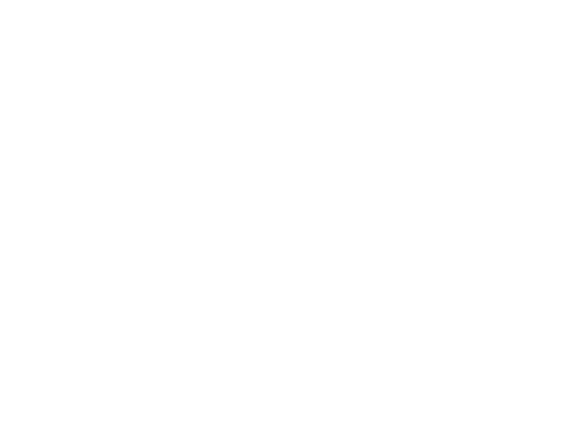What is the purpose of the image?
Please use the image to provide a one-word or short phrase answer.

To attract attention